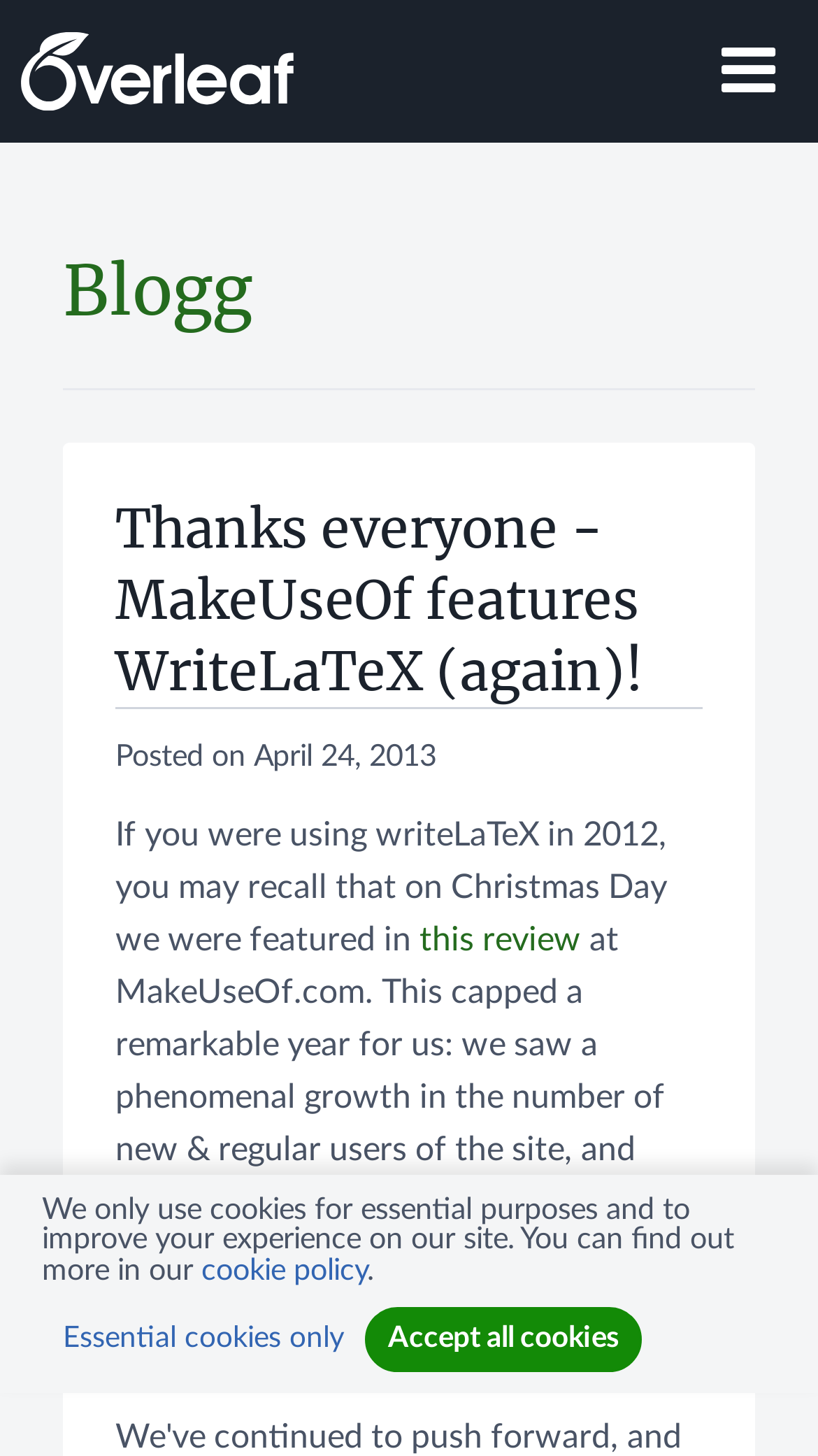Answer the question with a single word or phrase: 
How many major upgrades were launched in 2012?

A series